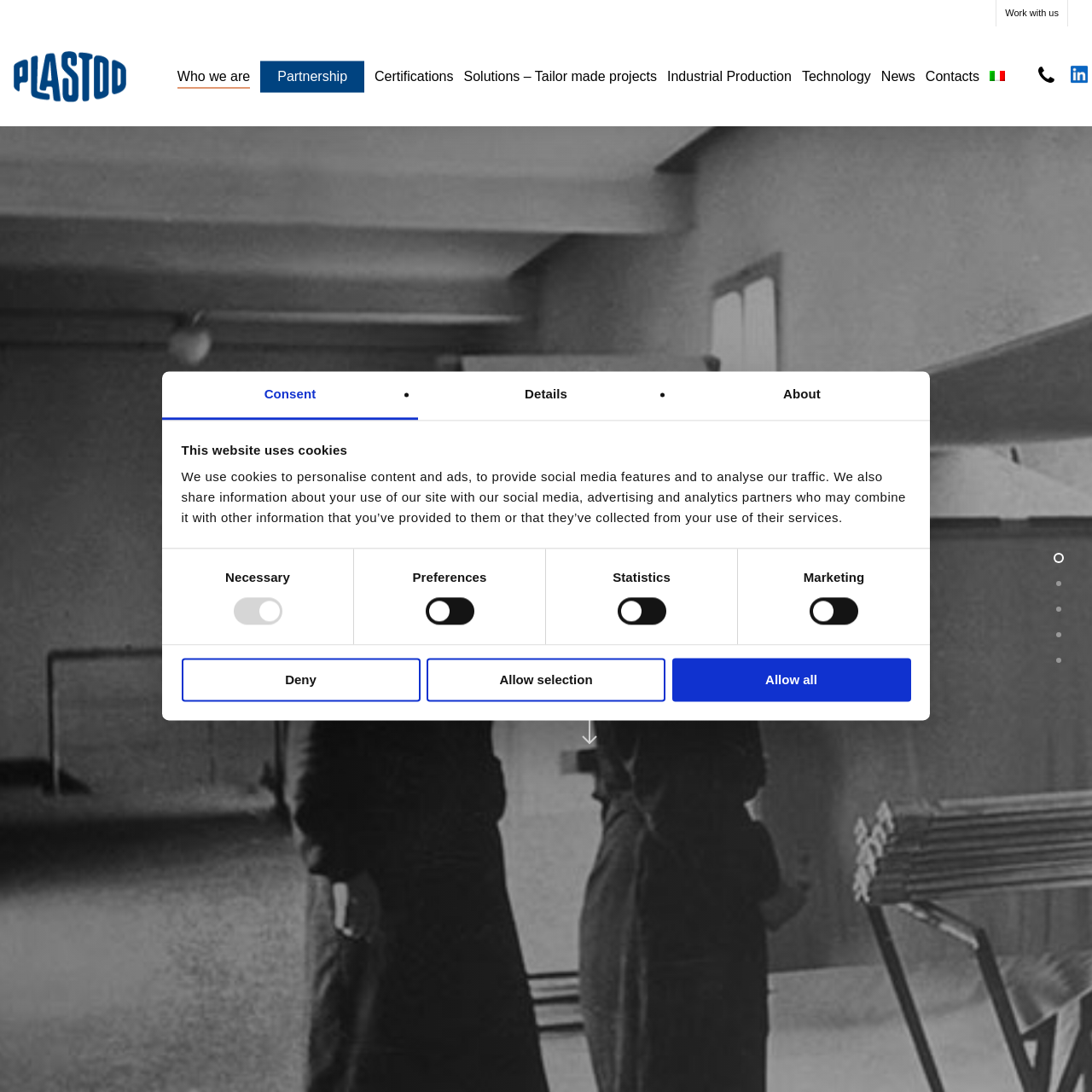Show the bounding box coordinates for the element that needs to be clicked to execute the following instruction: "Click the 'Plastod' logo". Provide the coordinates in the form of four float numbers between 0 and 1, i.e., [left, top, right, bottom].

[0.012, 0.047, 0.116, 0.094]